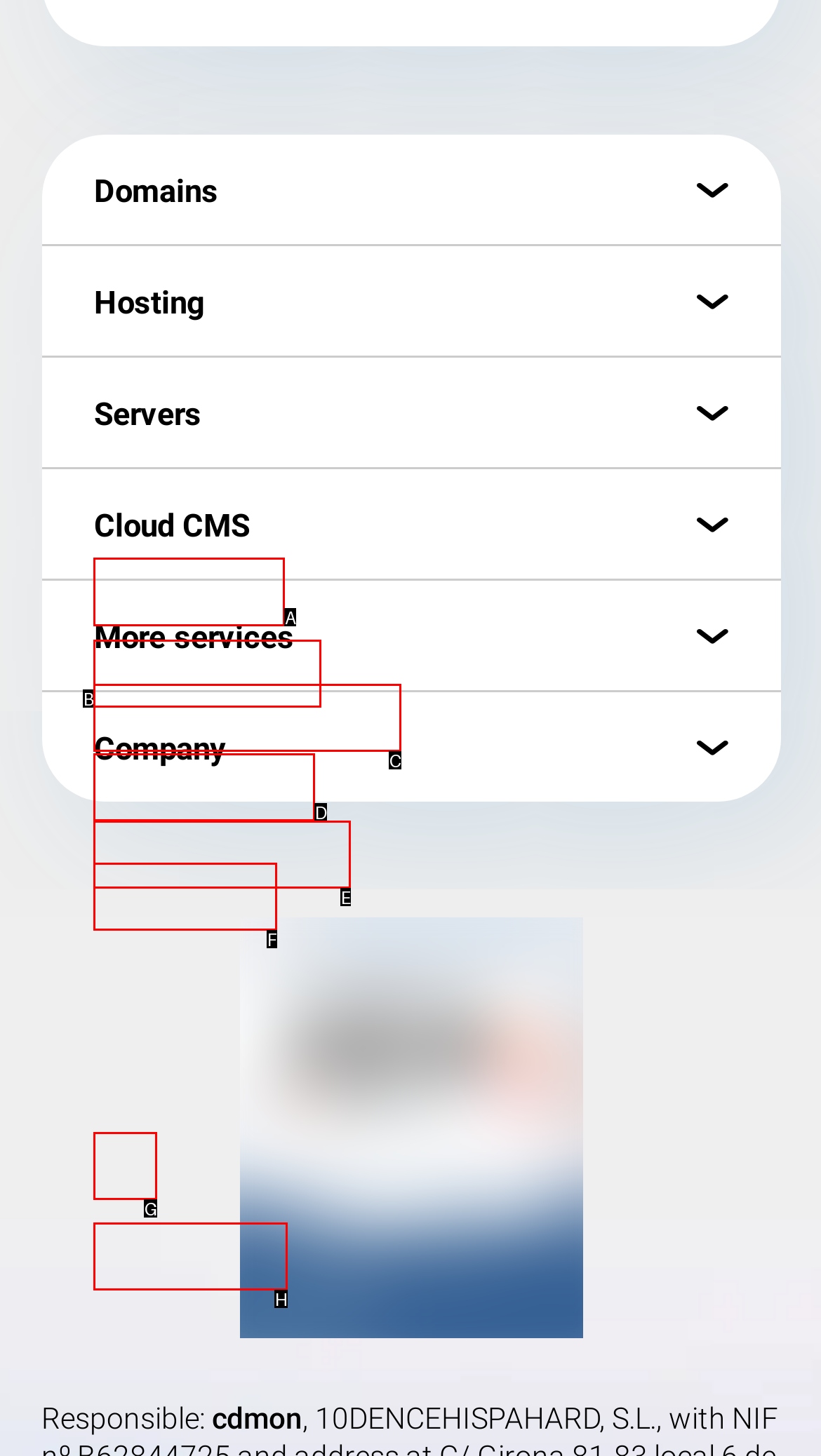To complete the task: Search for a domain, which option should I click? Answer with the appropriate letter from the provided choices.

A